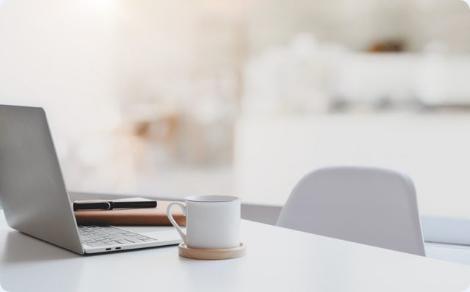What is the shape of the wooden coaster?
Analyze the image and provide a thorough answer to the question.

The wooden coaster is described as round in shape, which is a detail that adds to the overall aesthetic of the workspace and suggests a minimalist and modern design.